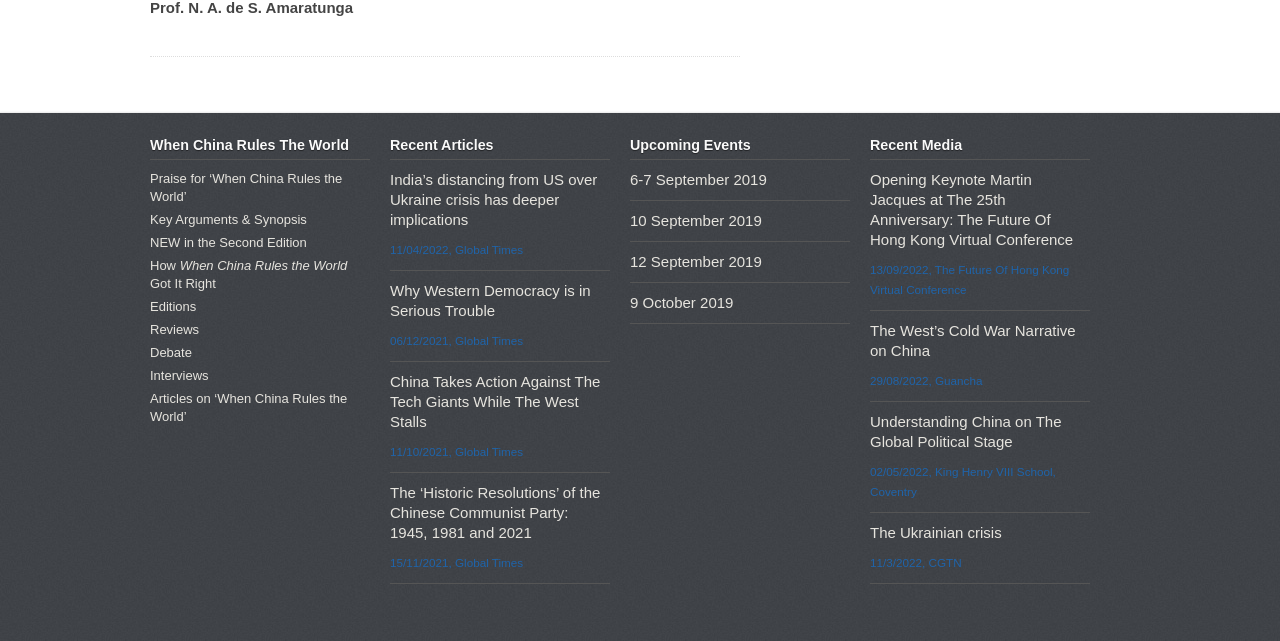Specify the bounding box coordinates for the region that must be clicked to perform the given instruction: "Read 'India’s distancing from US over Ukraine crisis has deeper implications'".

[0.305, 0.267, 0.467, 0.356]